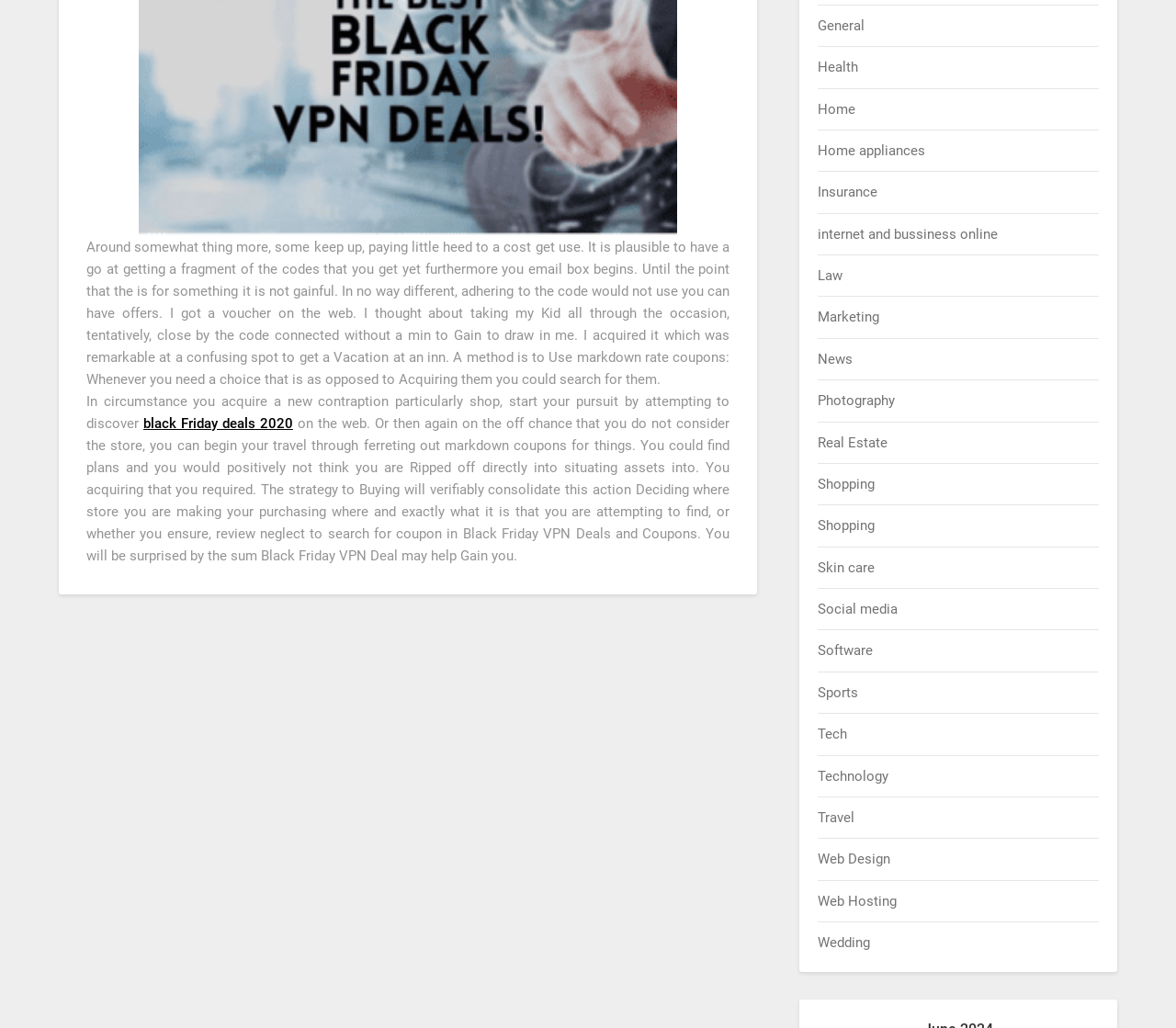Identify the bounding box of the UI component described as: "internet and bussiness online".

[0.696, 0.22, 0.849, 0.236]